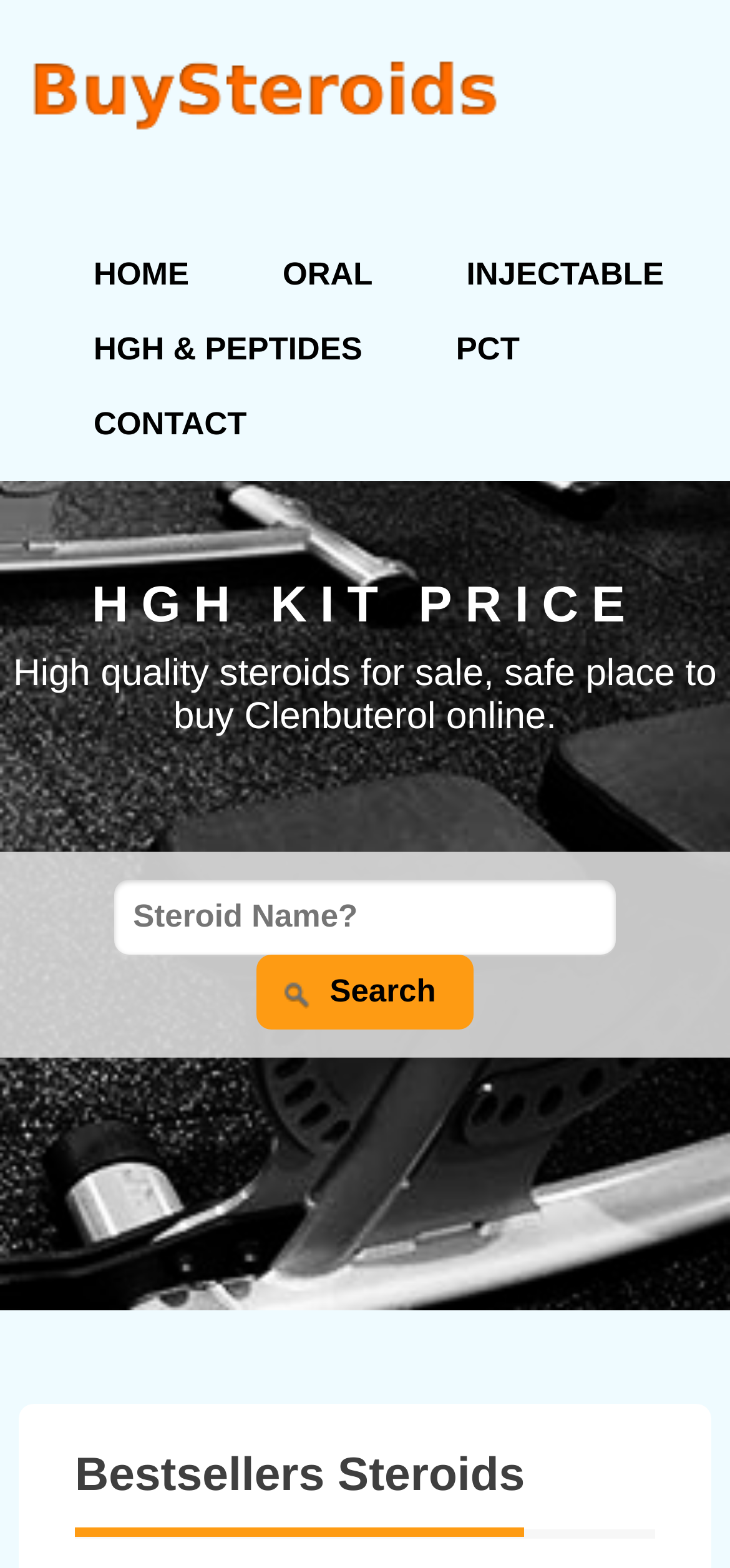Provide your answer to the question using just one word or phrase: What is the purpose of the textbox?

Search steroids